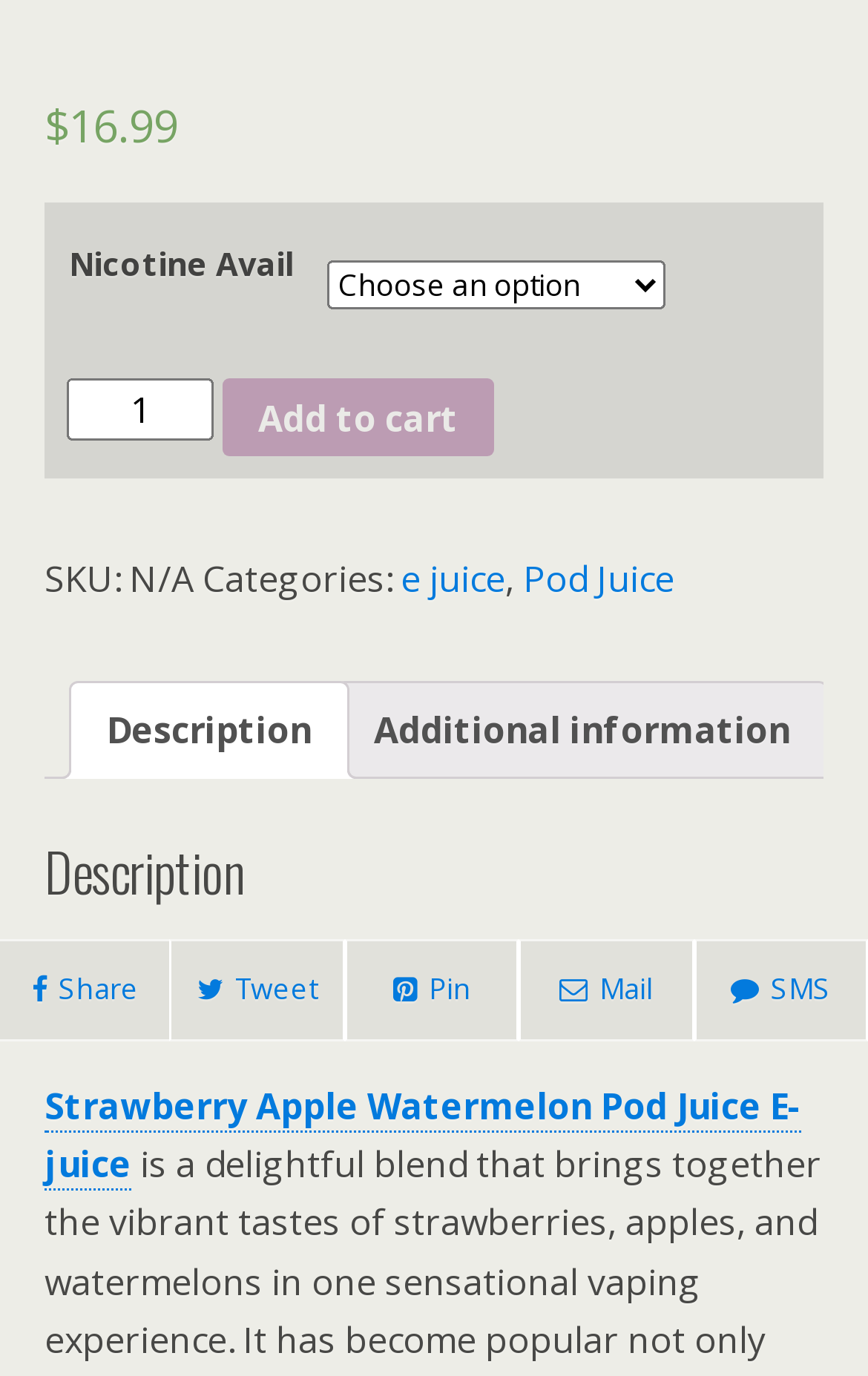Locate the bounding box coordinates of the clickable element to fulfill the following instruction: "Change product quantity". Provide the coordinates as four float numbers between 0 and 1 in the format [left, top, right, bottom].

[0.077, 0.274, 0.246, 0.32]